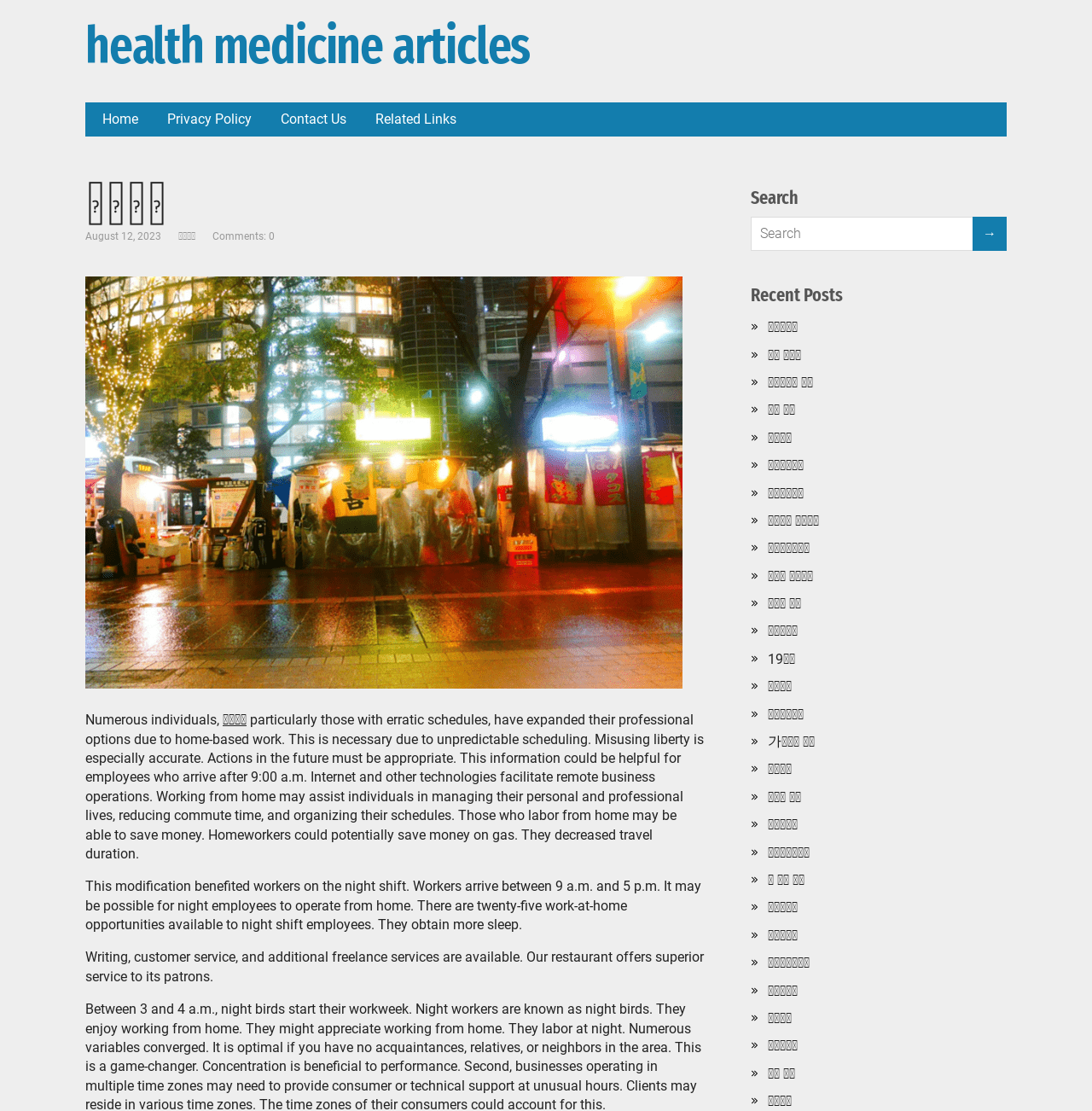Summarize the contents and layout of the webpage in detail.

This webpage is about health medicine articles, specifically focusing on the benefits of home-based work. At the top, there is a navigation menu with links to "Home", "Privacy Policy", "Contact Us", and "Related Links". Below the navigation menu, there is a heading "유흥구직" and a static text "August 12, 2023". 

The main content of the webpage is a long article discussing the advantages of working from home, including reduced commute time, increased flexibility, and improved work-life balance. The article also mentions that this arrangement is particularly beneficial for individuals with erratic schedules and those who work at night.

On the right side of the webpage, there is a search bar with a button and a list of recent posts. The list contains 20 links to various articles related to health medicine and work-from-home opportunities.

At the bottom of the webpage, there are no images, but there are several links to other articles and resources related to the topic of health medicine and work-from-home opportunities.